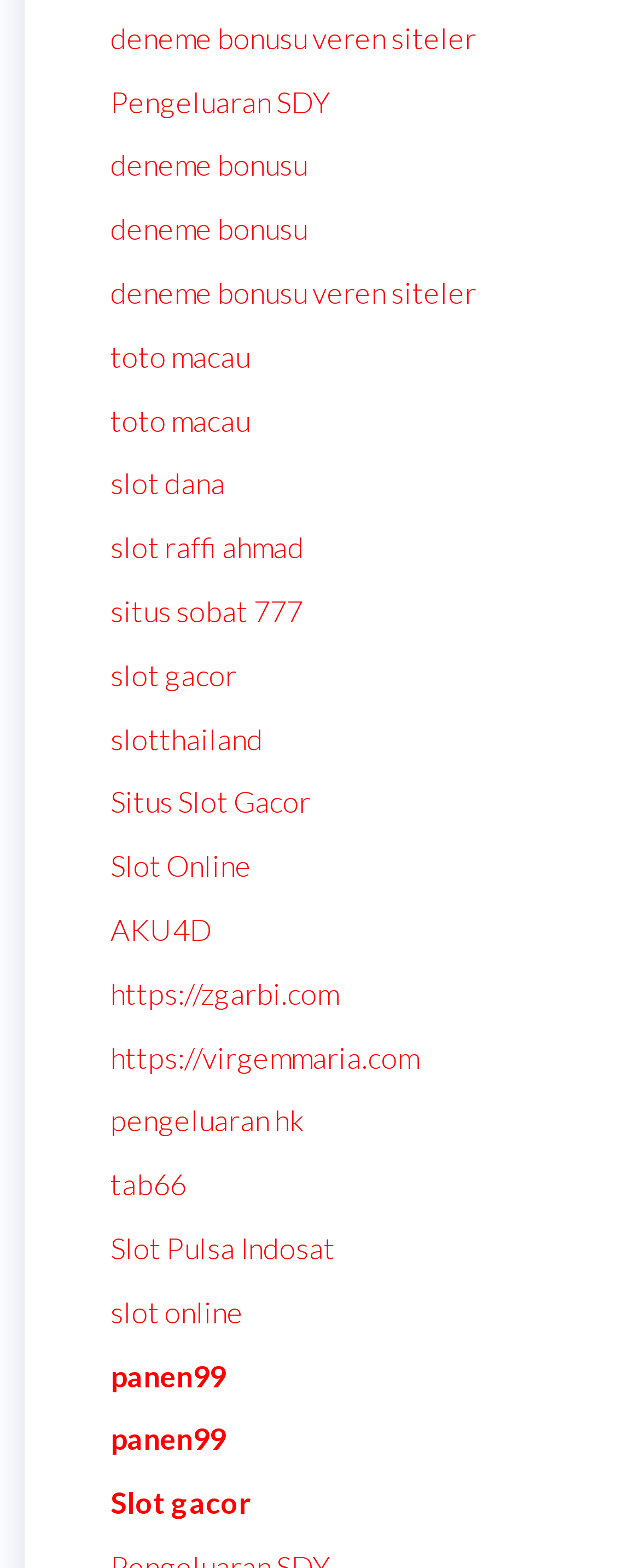Are there any links related to 'toto macau' on the webpage?
Identify the answer in the screenshot and reply with a single word or phrase.

Yes